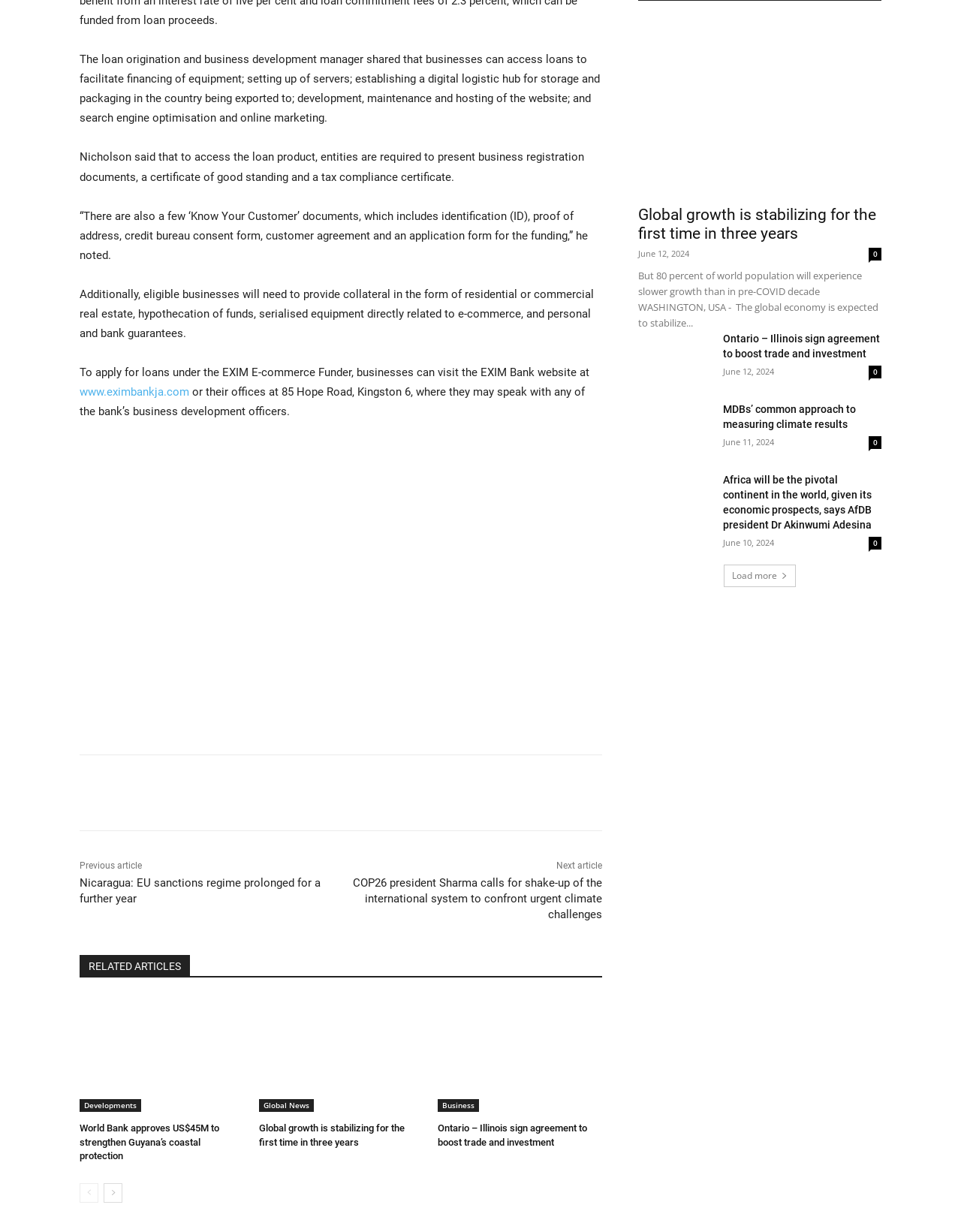What is the category of the article 'Ontario – Illinois sign agreement to boost trade and investment'?
Please use the image to provide a one-word or short phrase answer.

Business